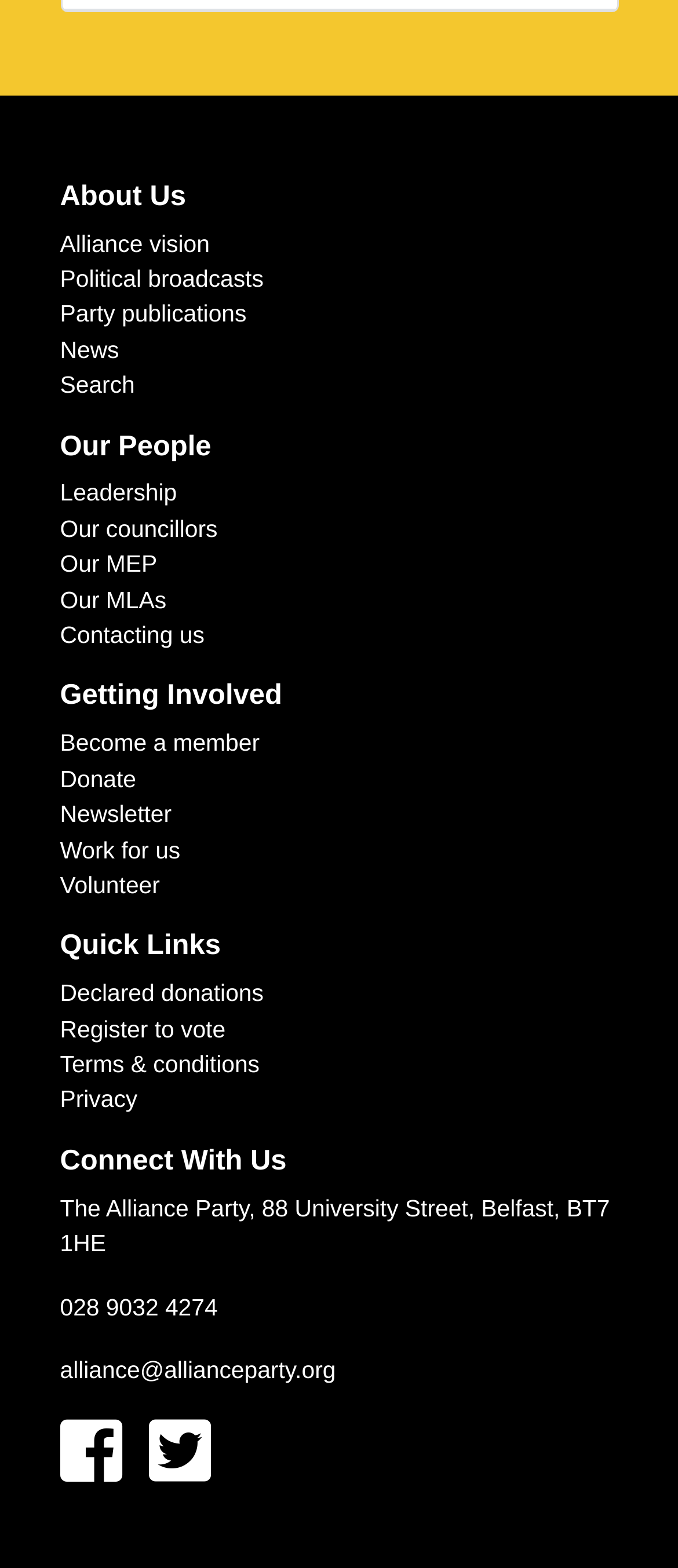What is the address of the Alliance Party?
Please provide a comprehensive answer based on the information in the image.

The address of the Alliance Party is provided in the 'Connect With Us' section, which is '88 University Street, Belfast, BT7 1HE'.